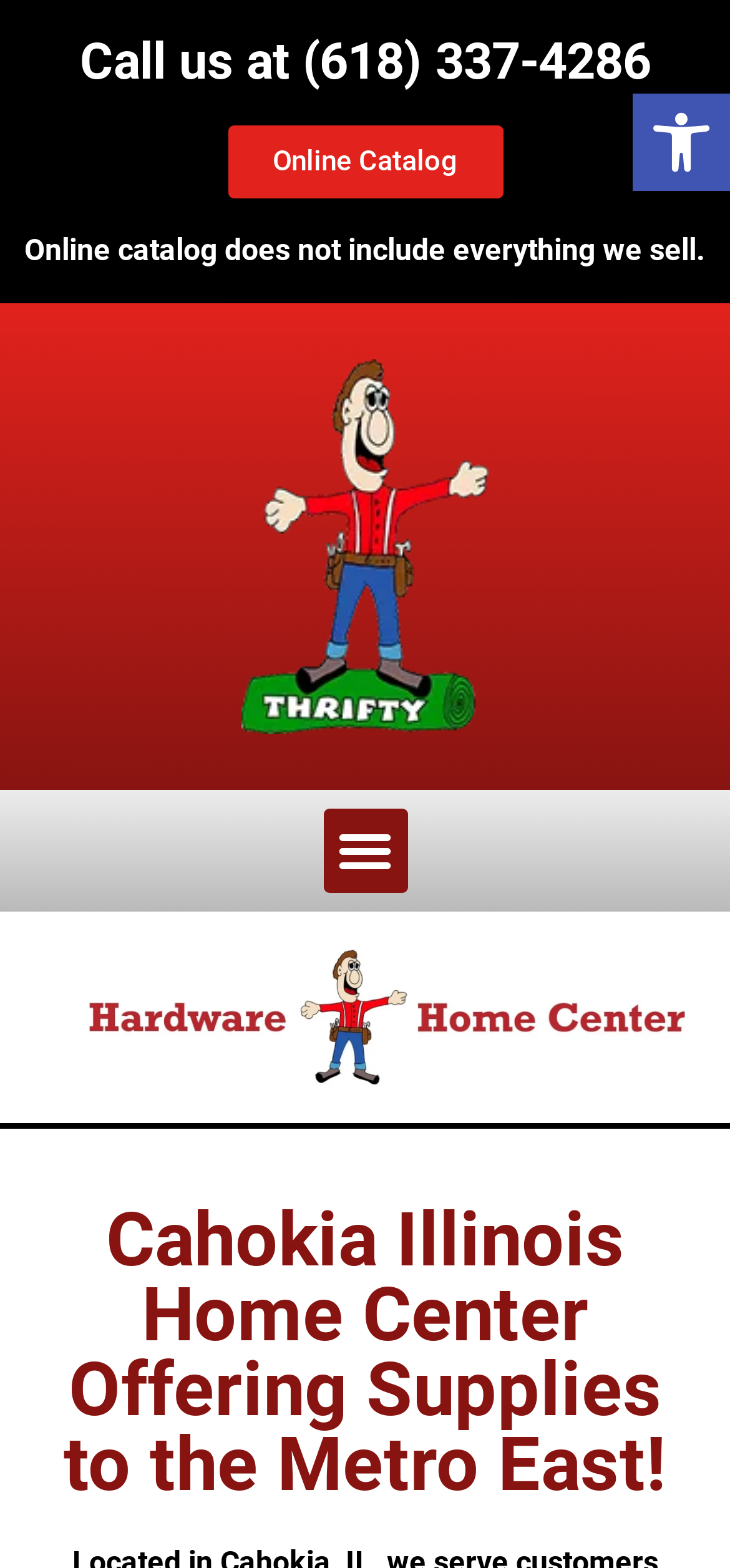Construct a thorough caption encompassing all aspects of the webpage.

The webpage is about Thrifty Hardware & Home Center, a hardware and home center store located in Cahokia, Illinois. At the top right corner, there is a button to open the toolbar accessibility tools, accompanied by an image with the same name. 

Below the accessibility tools button, there is a section with the store's contact information, including a "Call us at" label and a phone number, (618) 337-4286, which is a clickable link. Next to the phone number, there is another link to the online catalog. 

A brief description of the online catalog is provided, stating that it does not include everything the store sells. 

On the left side of the page, there is a logo image of Thrifty Hardware & Home Center. 

A menu toggle button is located in the middle of the page, which is not expanded. 

Below the menu toggle button, there is a large image that appears to be related to hardware in Cahokia, IL. 

At the bottom of the page, there is a heading that summarizes the store's offerings, stating that it is a home center in Cahokia, Illinois, providing supplies to the Metro East area.